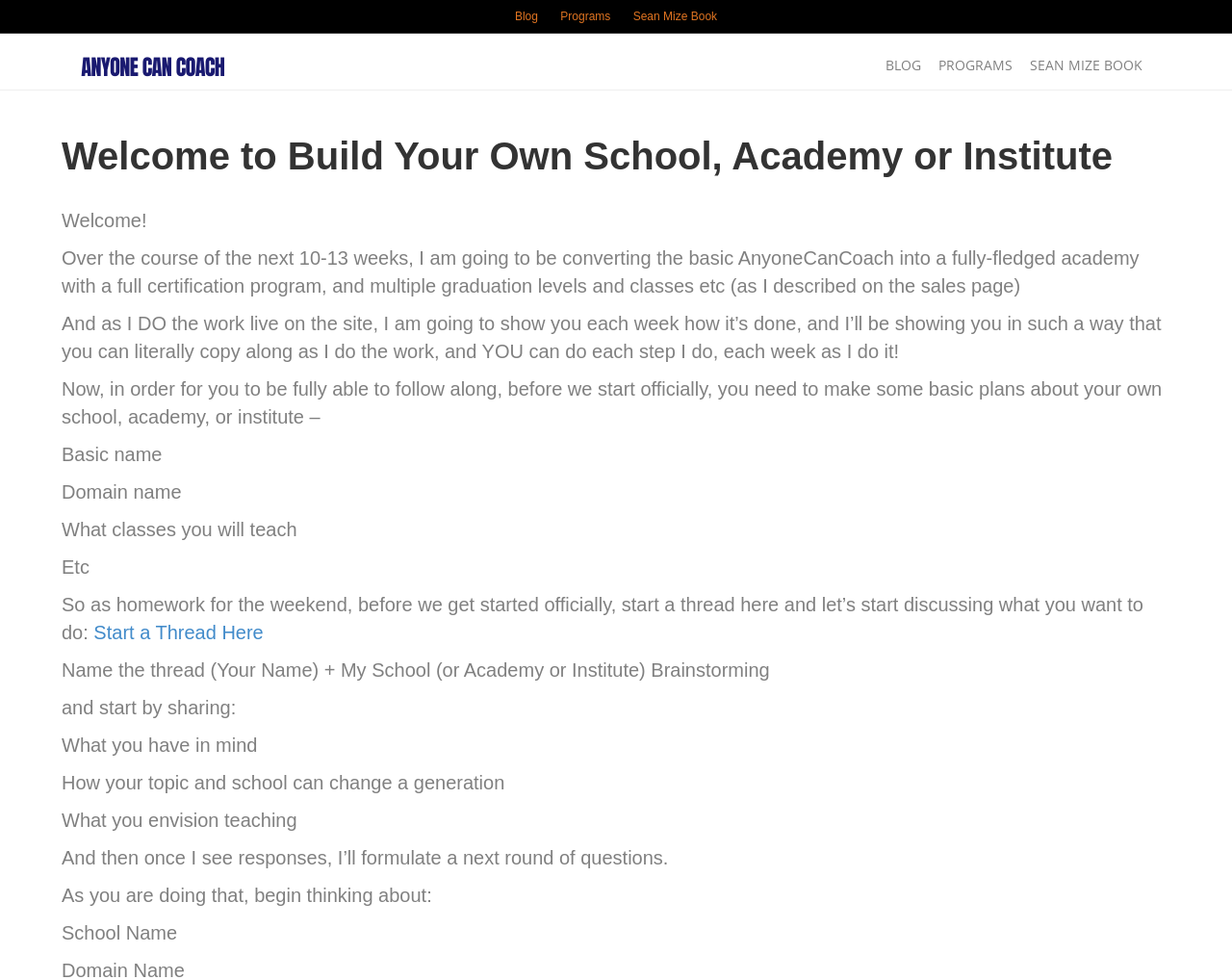What is the author of the book mentioned on the webpage?
Can you provide a detailed and comprehensive answer to the question?

The author of the book mentioned on the webpage is Sean Mize, which can be inferred from the link 'Sean Mize Book' in the top navigation bar. This suggests that Sean Mize is the author of the book, although the book title is not explicitly mentioned.